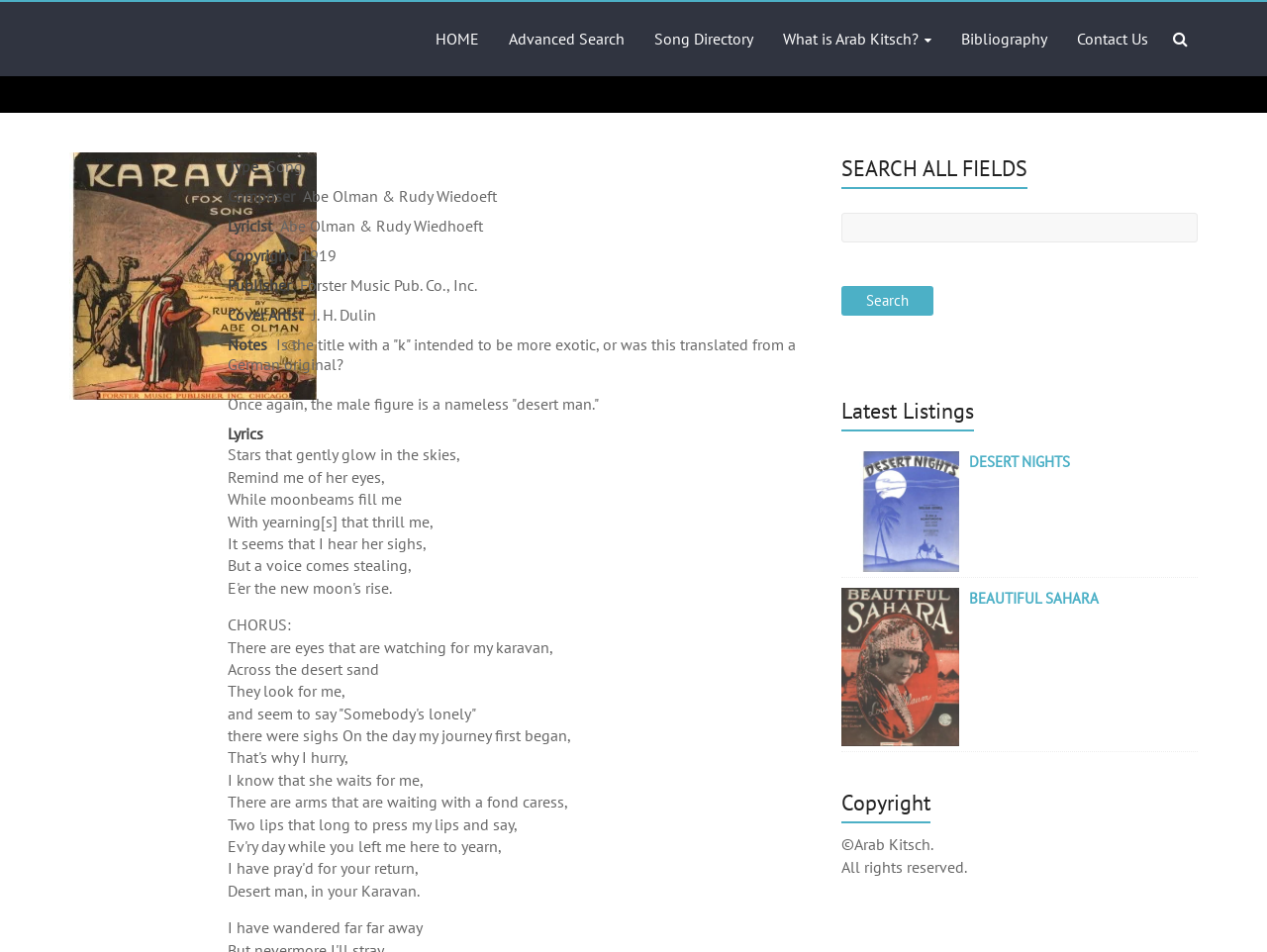What is the publisher of the song?
Offer a detailed and exhaustive answer to the question.

The publisher of the song is 'Forster Music Pub. Co., Inc.' which can be found in the StaticText element with the text 'Forster Music Pub. Co., Inc.' under the 'Publisher' category.